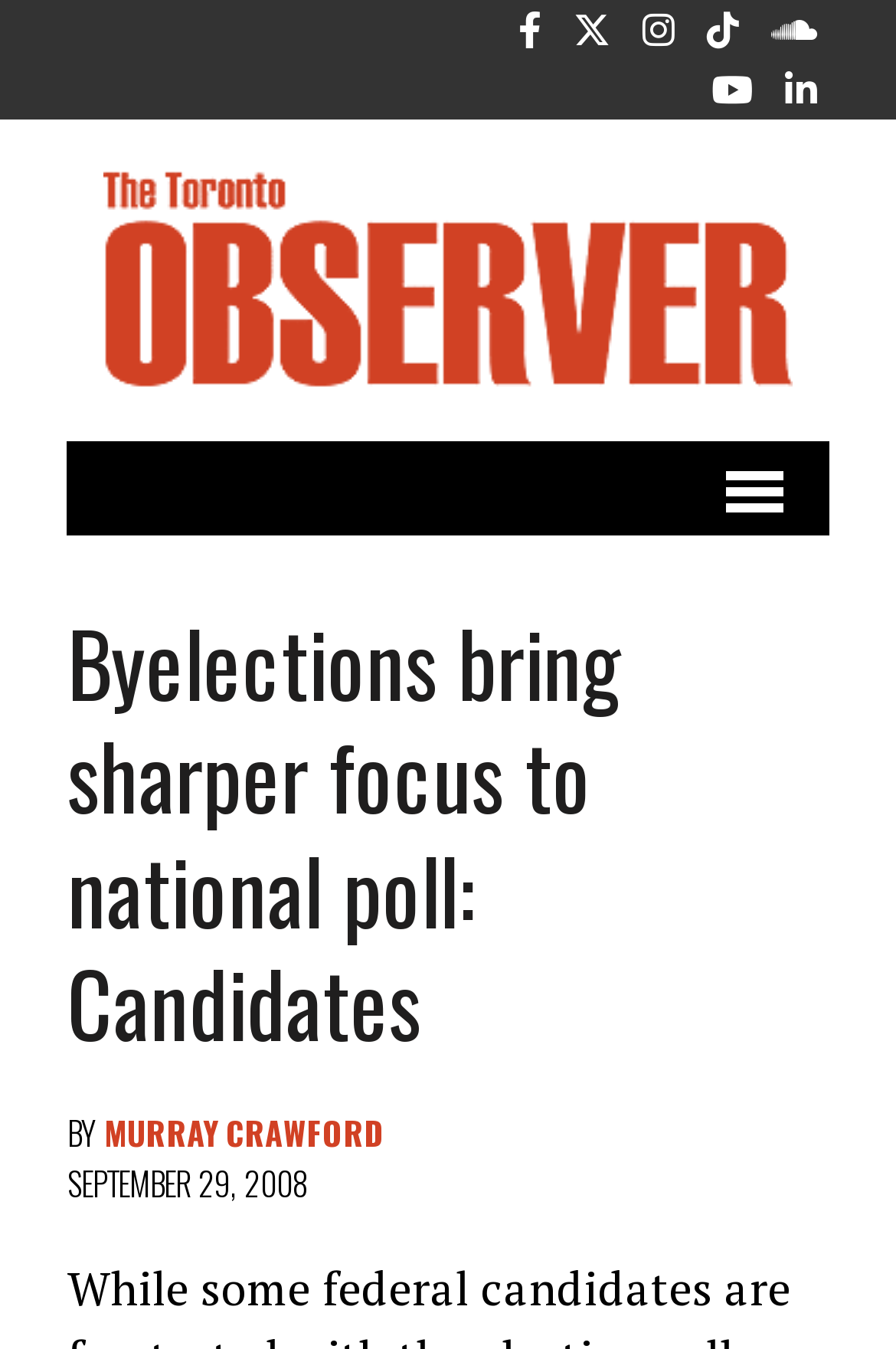Identify the coordinates of the bounding box for the element described below: "title="The Toronto Observer"". Return the coordinates as four float numbers between 0 and 1: [left, top, right, bottom].

[0.075, 0.123, 0.925, 0.293]